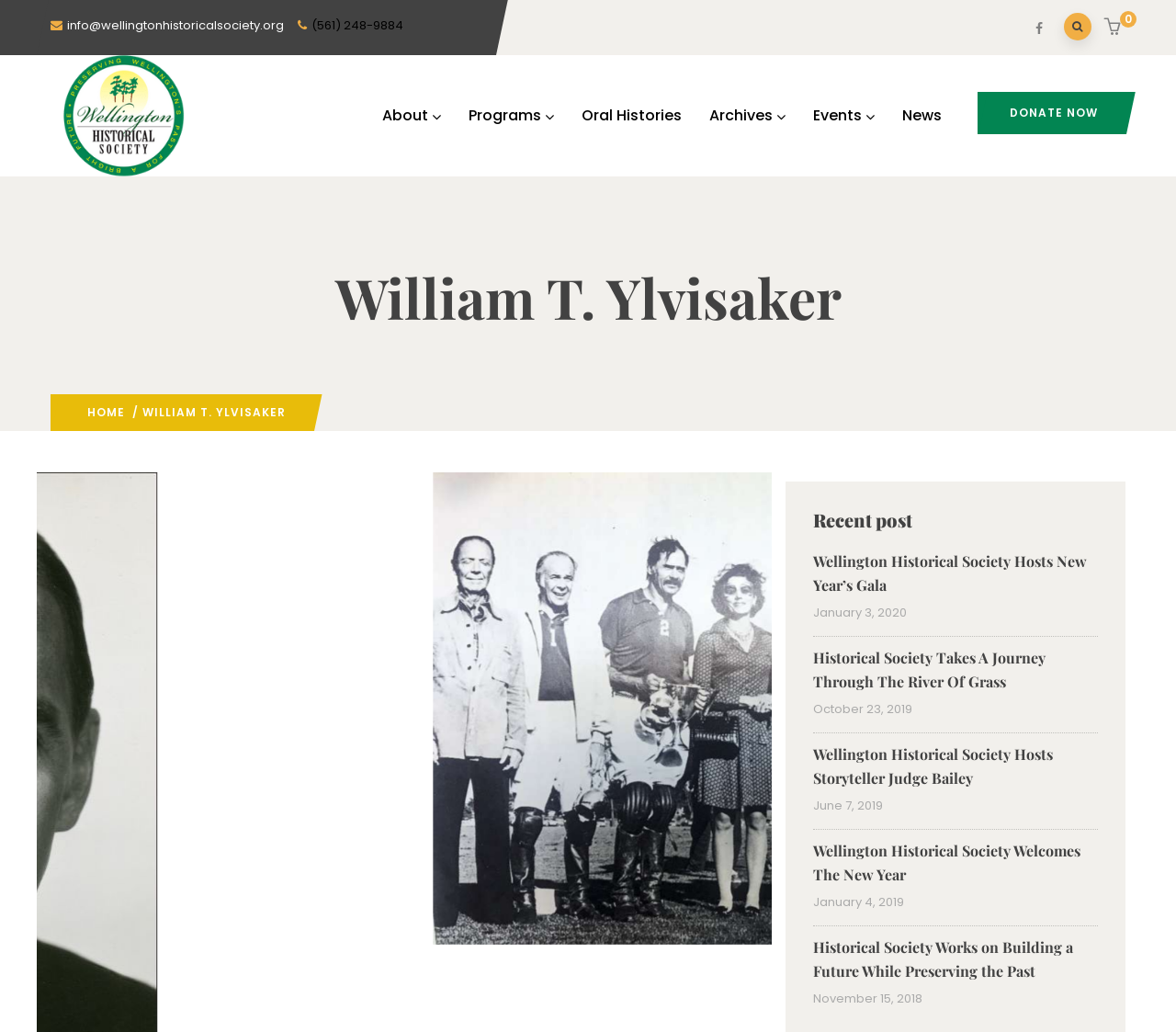What is the name of the person featured on the webpage?
Using the information from the image, answer the question thoroughly.

I found the name by looking at the heading element with the ID 72, which has the bounding box coordinates [0.043, 0.256, 0.957, 0.32] and contains the text 'William T. Ylvisaker'. This heading is likely the title of the webpage and refers to the person being featured.